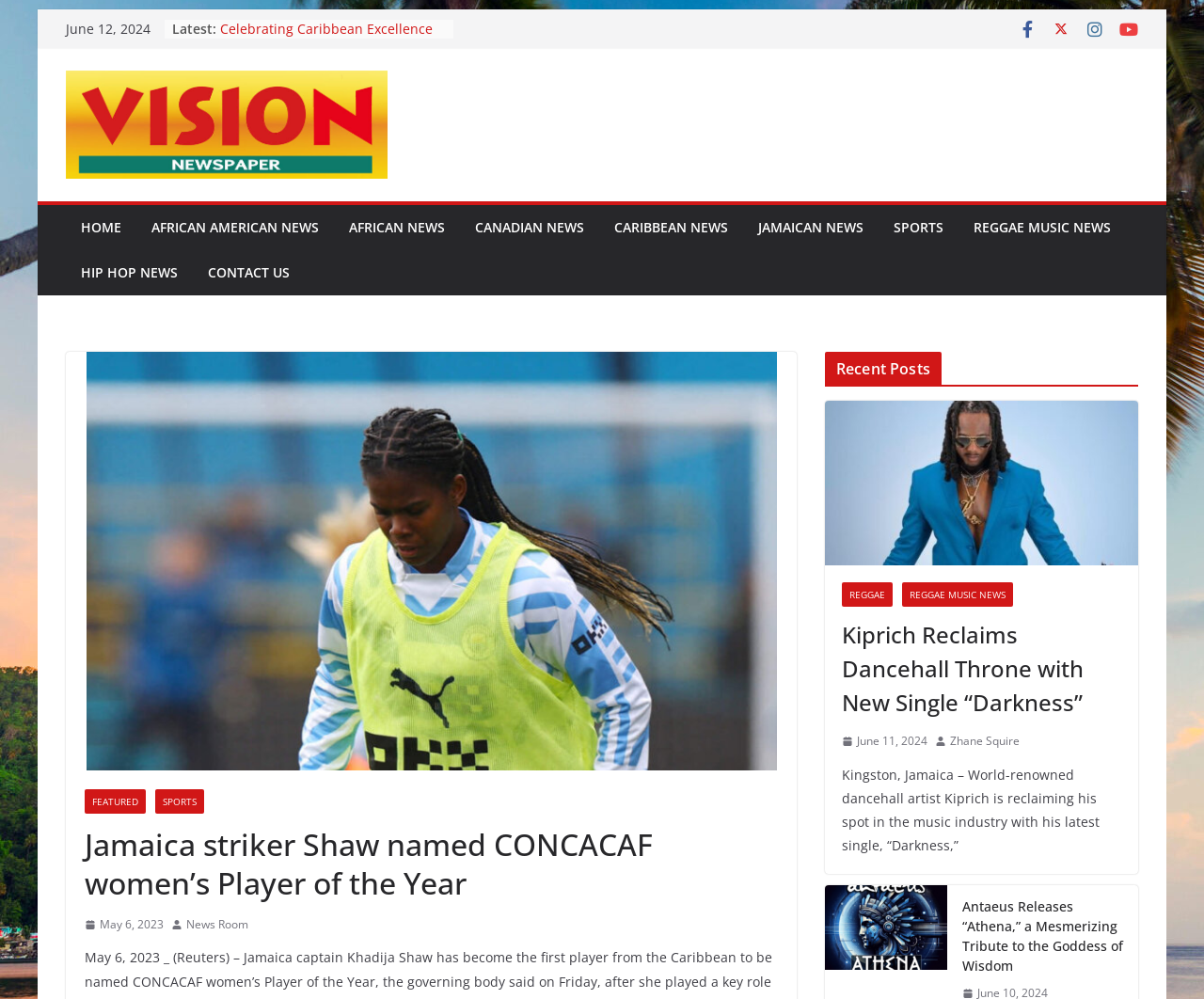Refer to the image and provide a thorough answer to this question:
How many social media links are there?

I counted the number of social media links by looking at the icons at the top right corner of the webpage. There are four links, represented by the icons '', '', '', and ''.